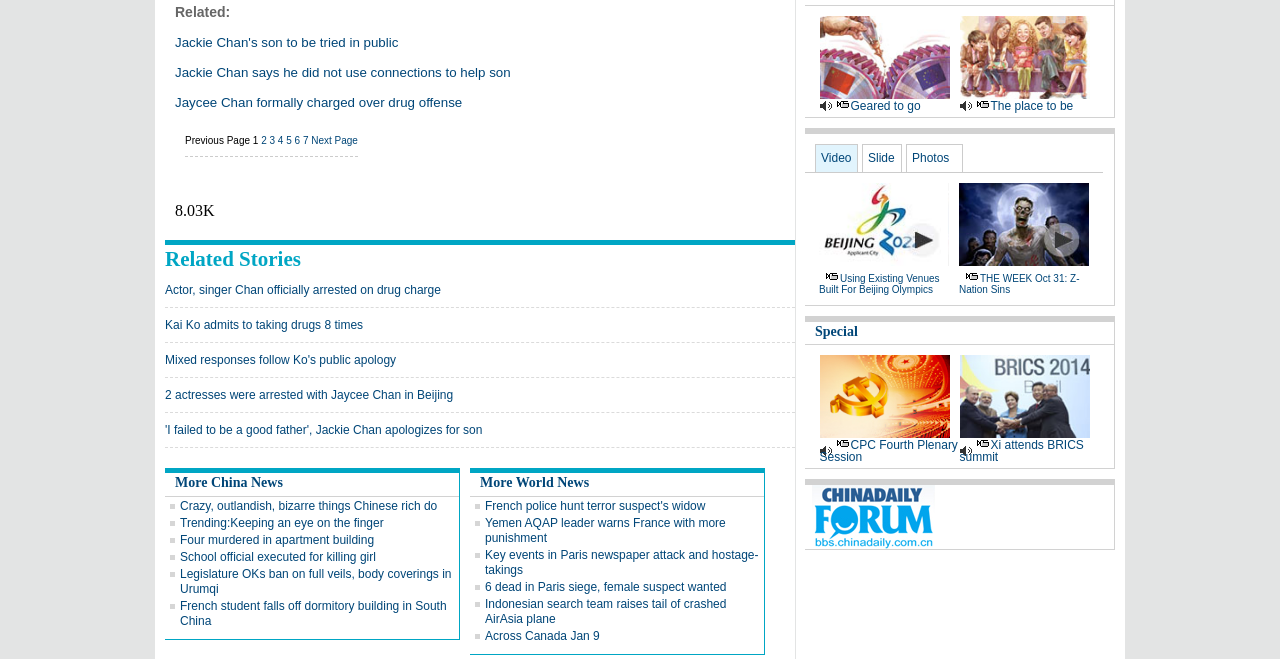Find the bounding box of the UI element described as follows: "Privacy Policy".

None